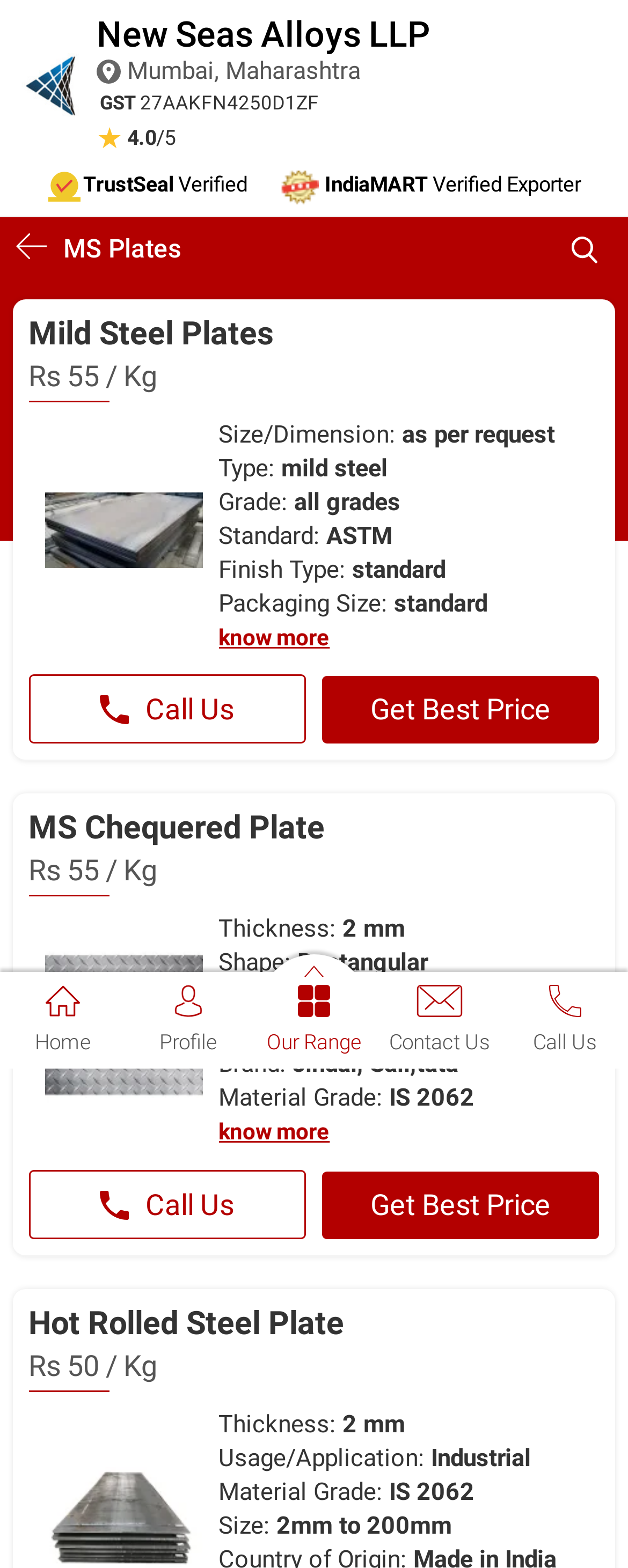Provide a short answer to the following question with just one word or phrase: What is the company name of the manufacturer?

New Seas Alloys LLP